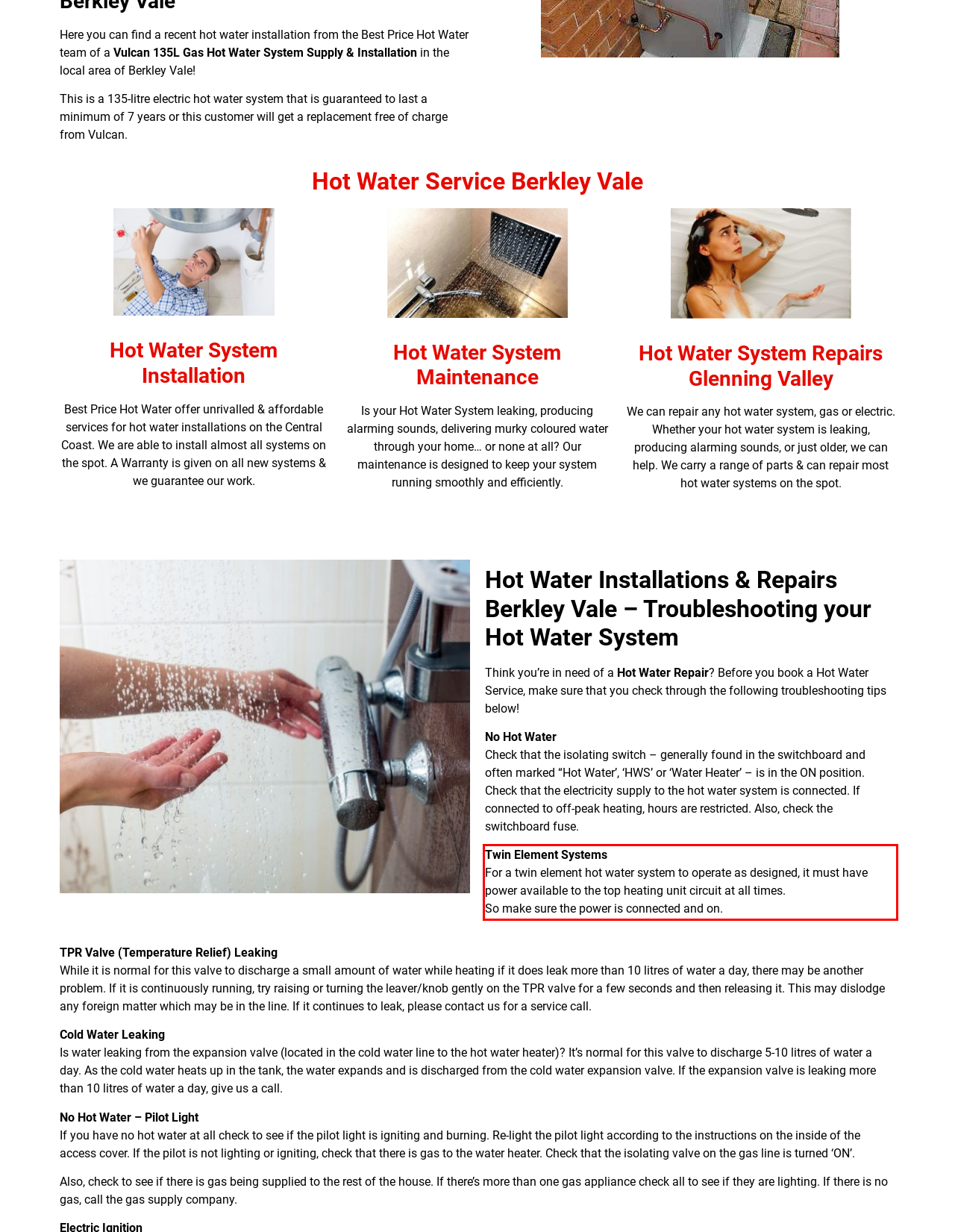Analyze the webpage screenshot and use OCR to recognize the text content in the red bounding box.

Twin Element Systems For a twin element hot water system to operate as designed, it must have power available to the top heating unit circuit at all times. So make sure the power is connected and on.